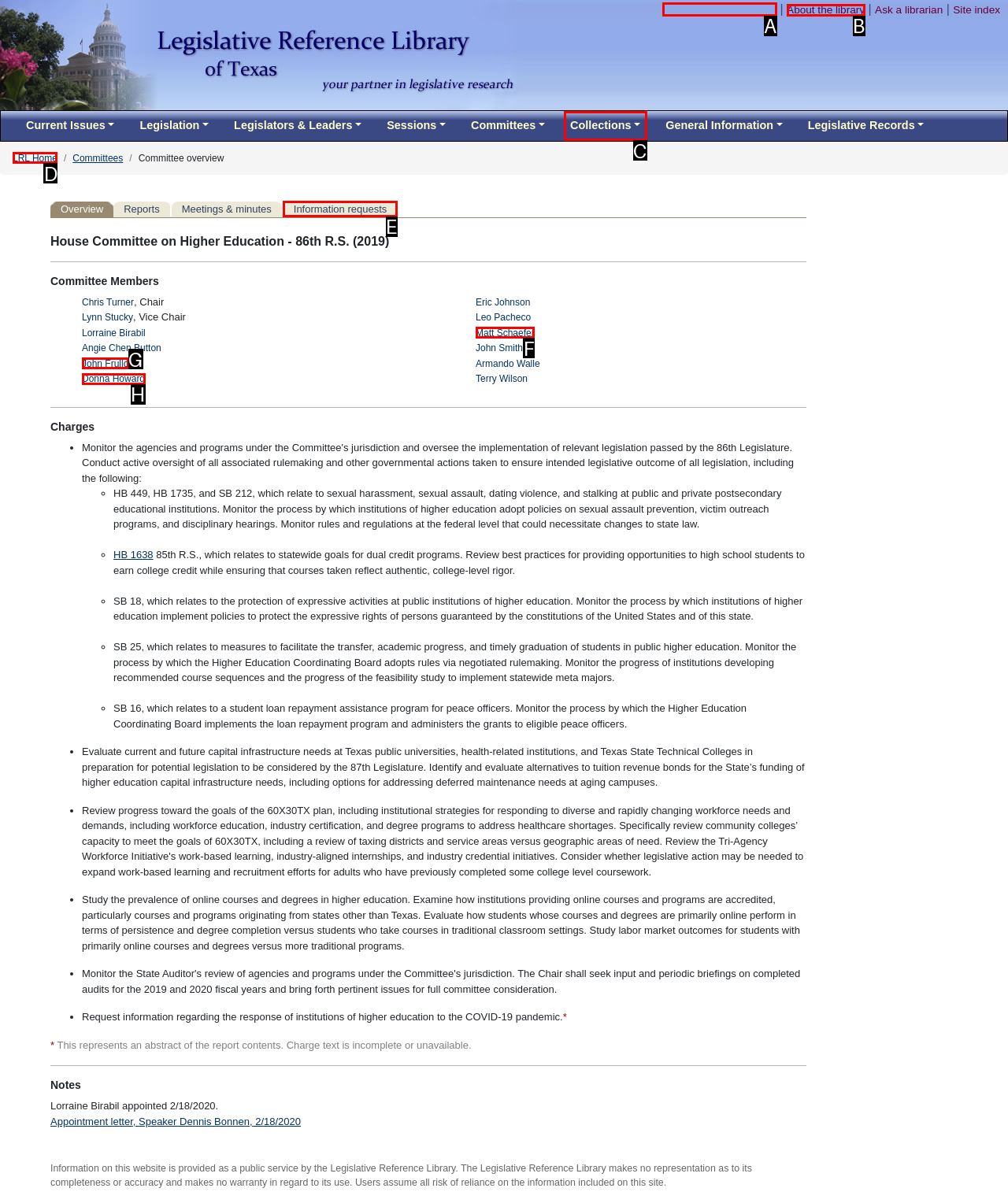Identify the HTML element to click to fulfill this task: Click the 'Information requests' link
Answer with the letter from the given choices.

E